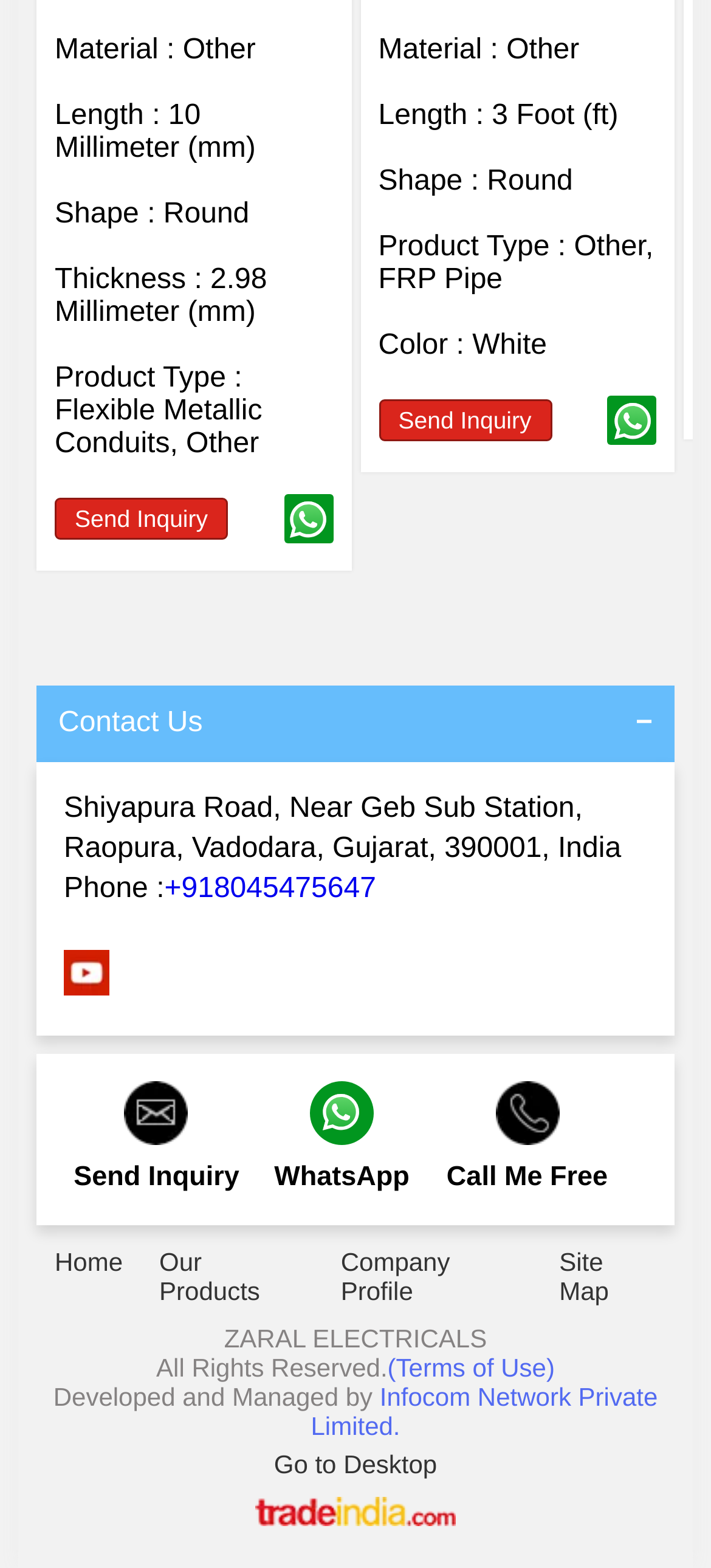Refer to the image and provide a thorough answer to this question:
What is the length of the product?

The length of the product is '10 Millimeter (mm)' as indicated by the StaticText element with the text 'Length :' and its corresponding value '10 Millimeter (mm)'.